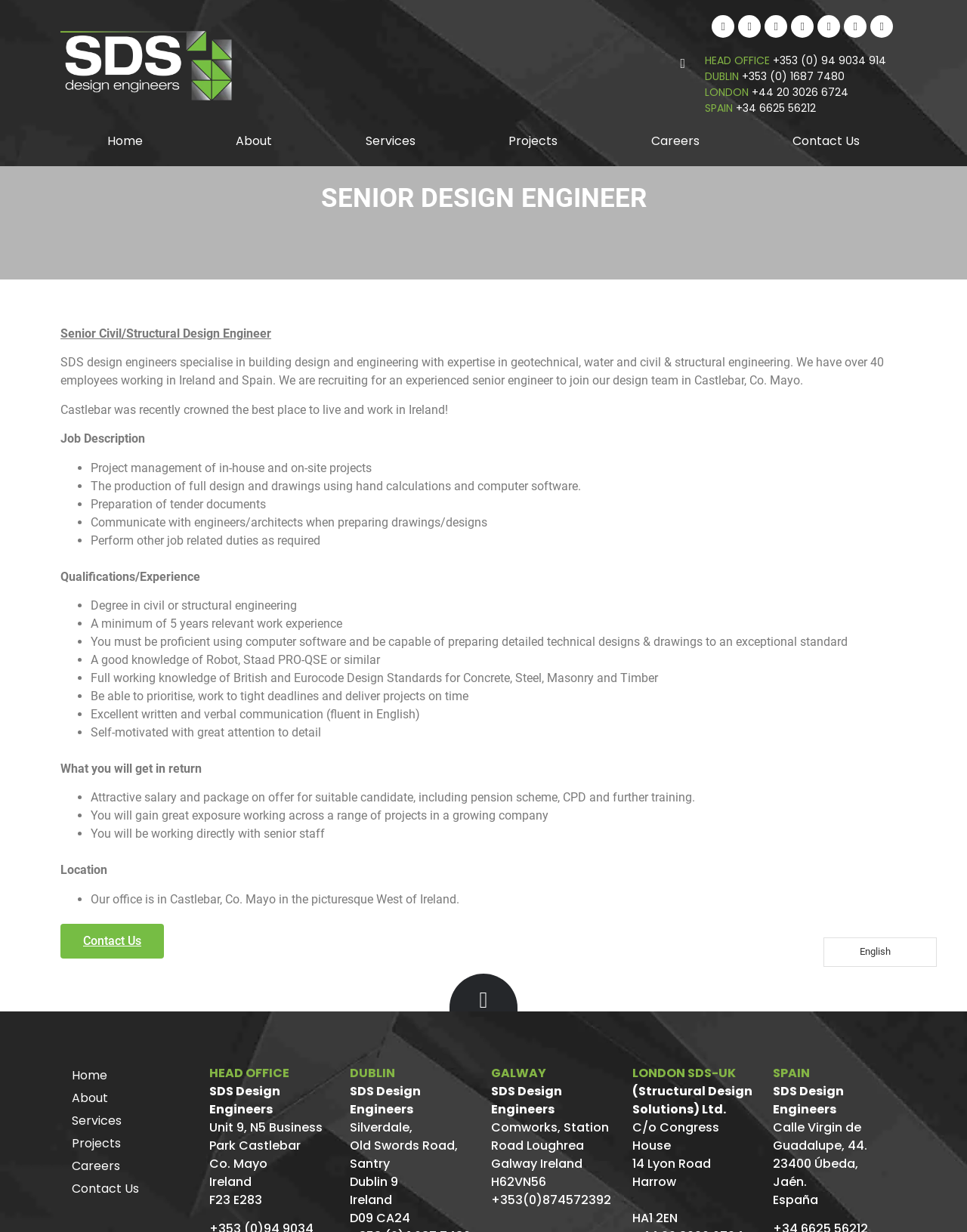Provide a short, one-word or phrase answer to the question below:
What is the job title?

Senior Design Engineer